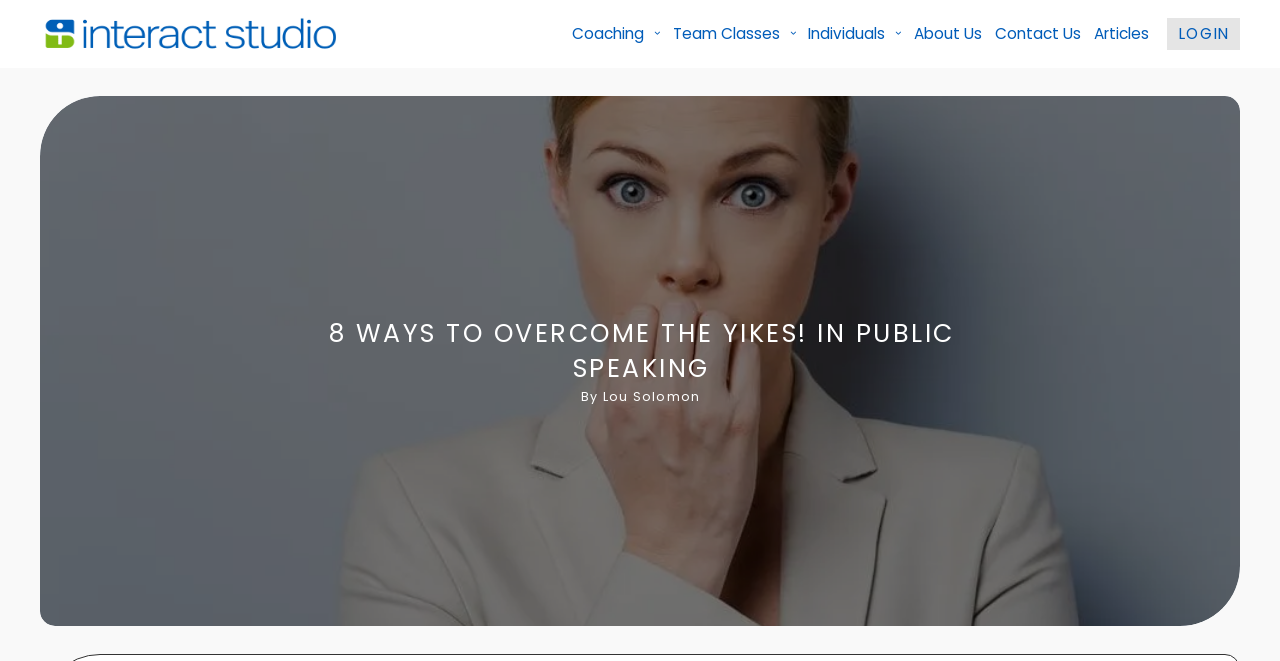Who is the author of the article?
Could you please answer the question thoroughly and with as much detail as possible?

I found the author's name by looking at the static text element below the main heading, which says 'By Lou Solomon'.